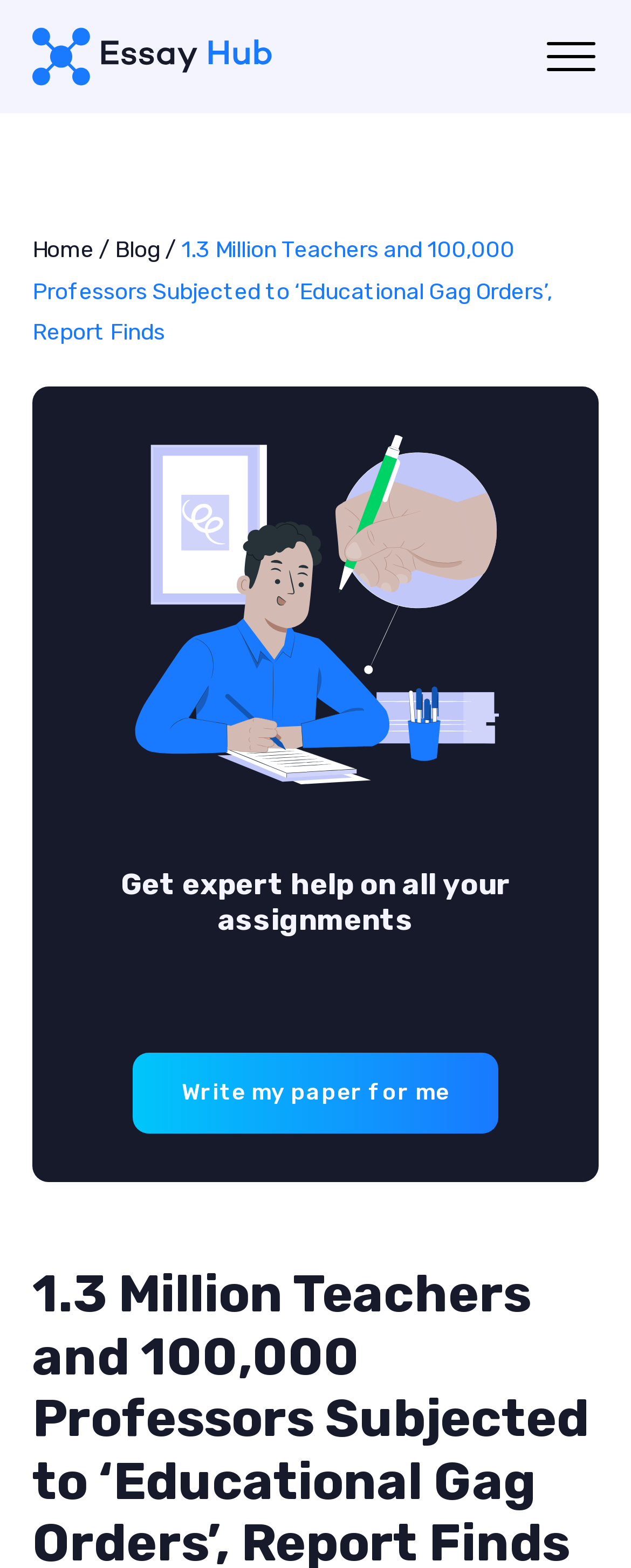What is the purpose of the webpage based on the image?
From the image, provide a succinct answer in one word or a short phrase.

Academic help